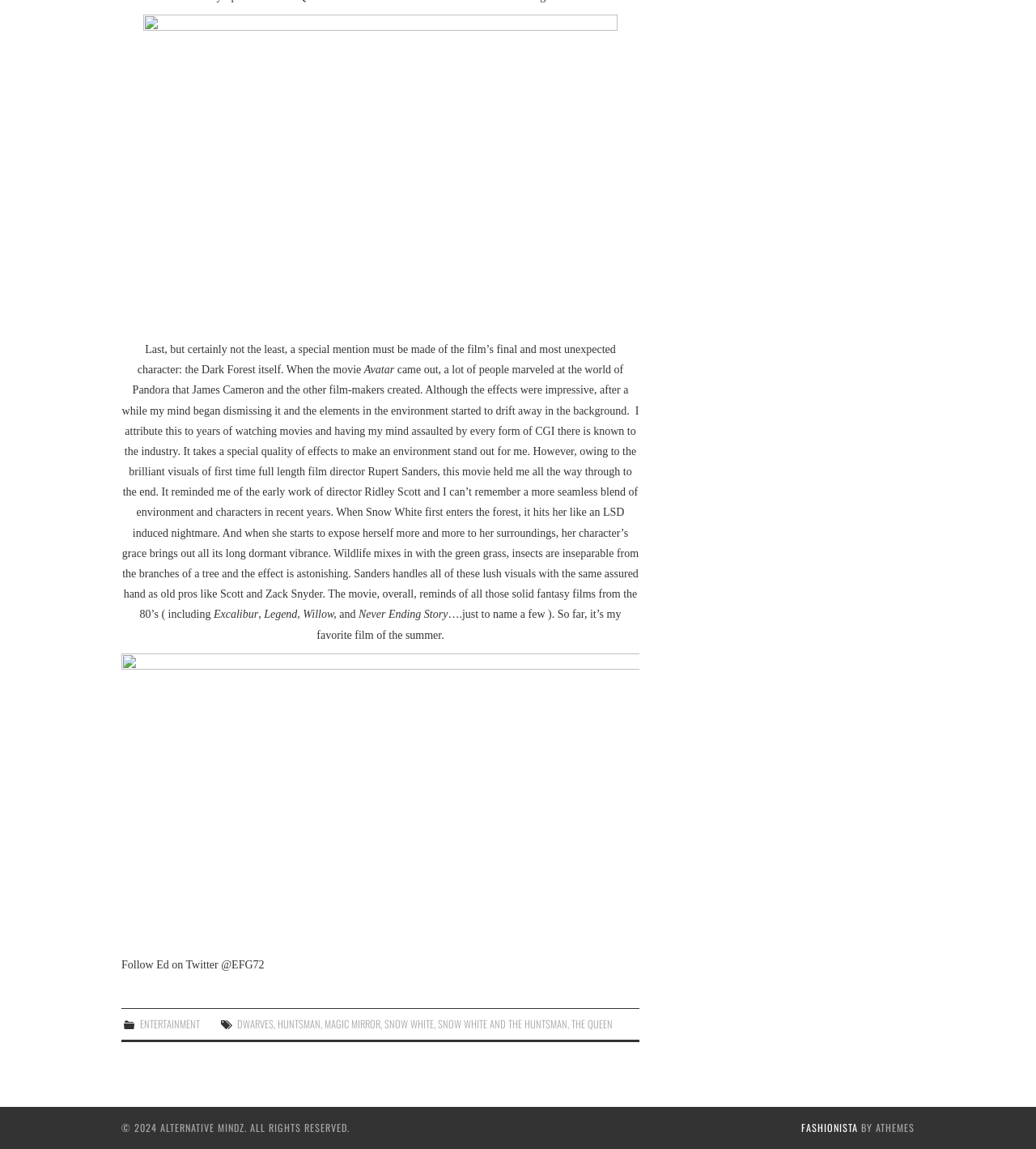What is the name of the character that enters the Dark Forest?
Relying on the image, give a concise answer in one word or a brief phrase.

Snow White